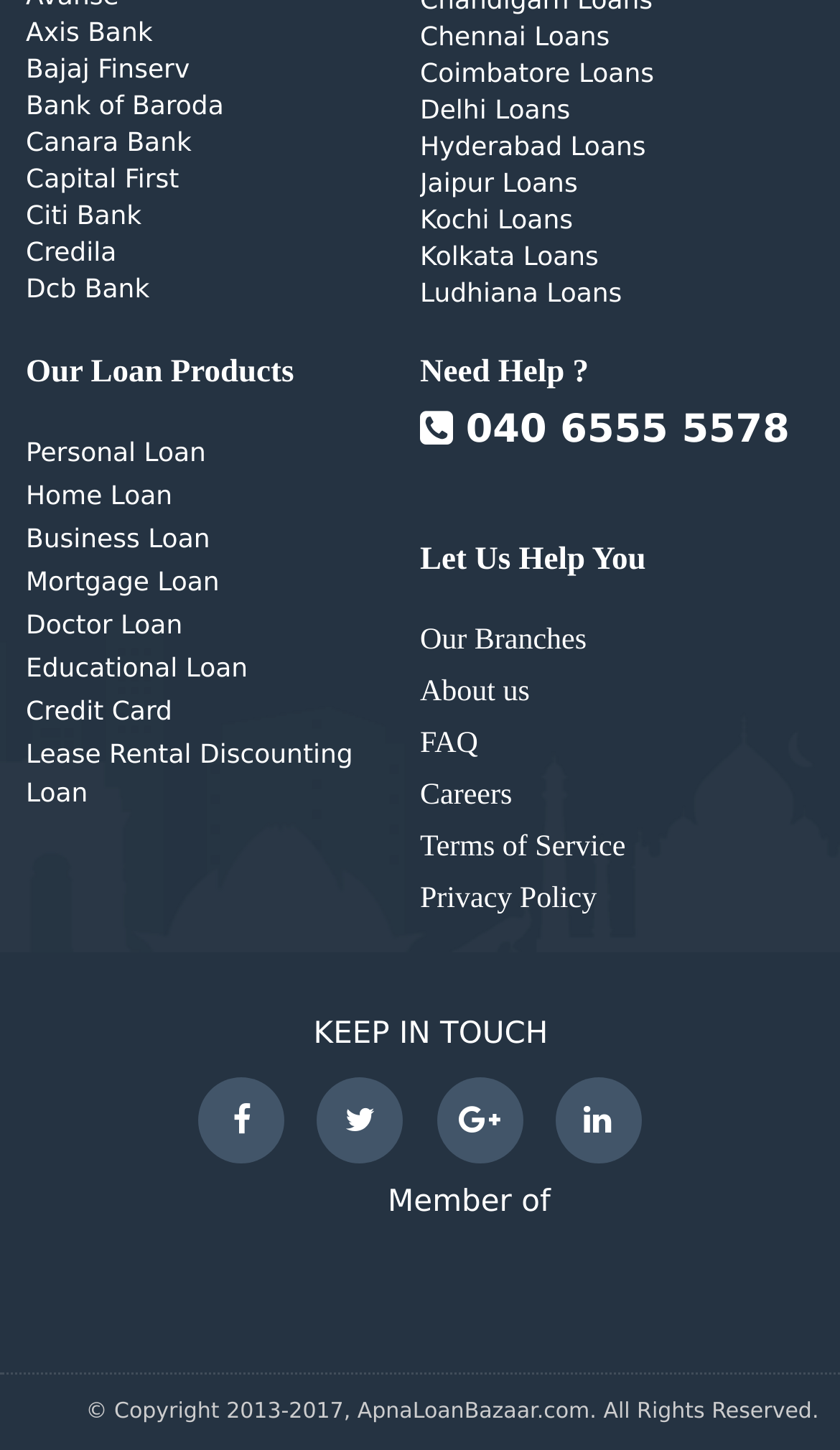Use a single word or phrase to answer the question: How many banks are listed on this webpage?

25